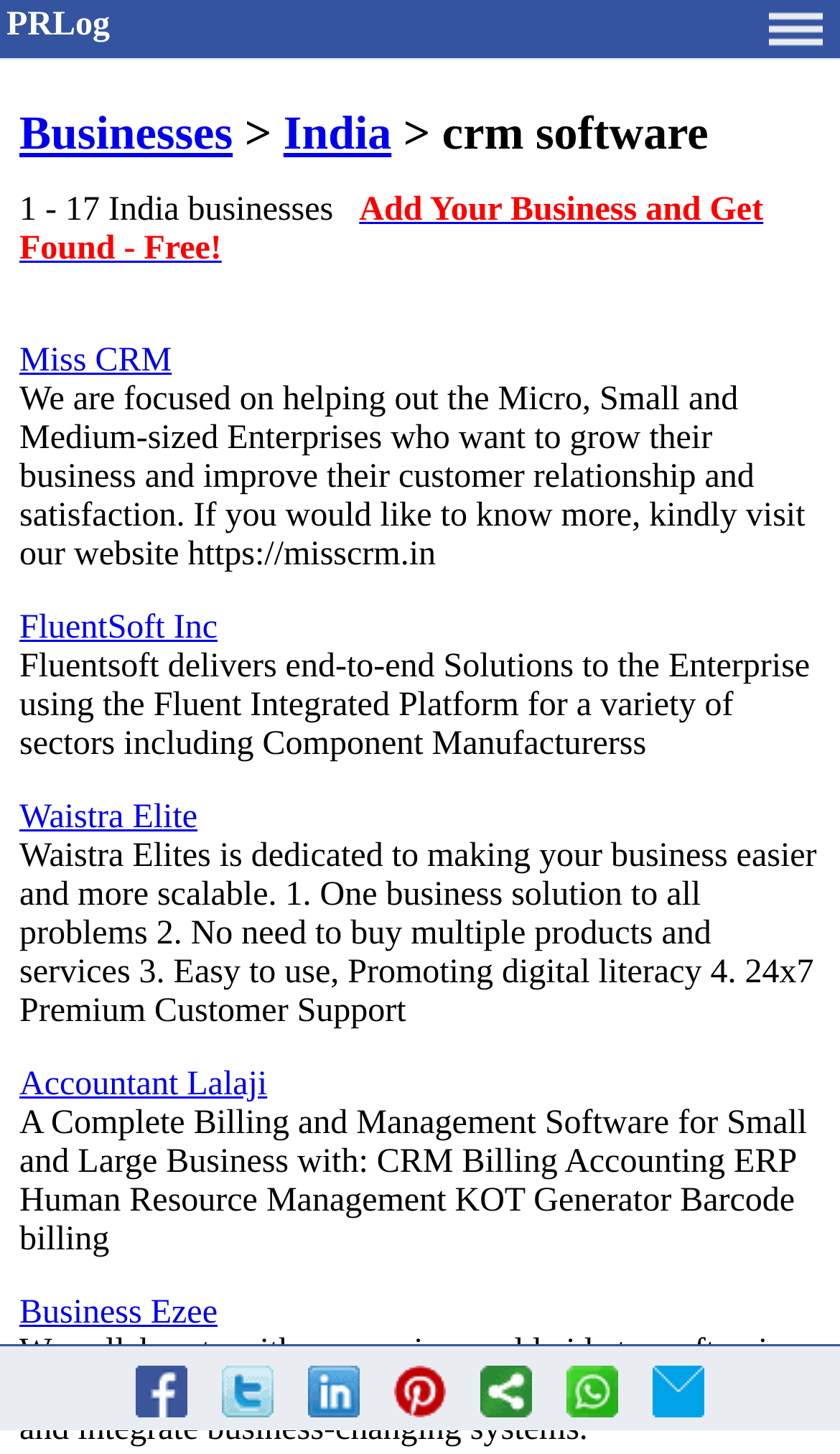Respond to the question below with a single word or phrase:
What is the name of the first business listed?

Miss CRM